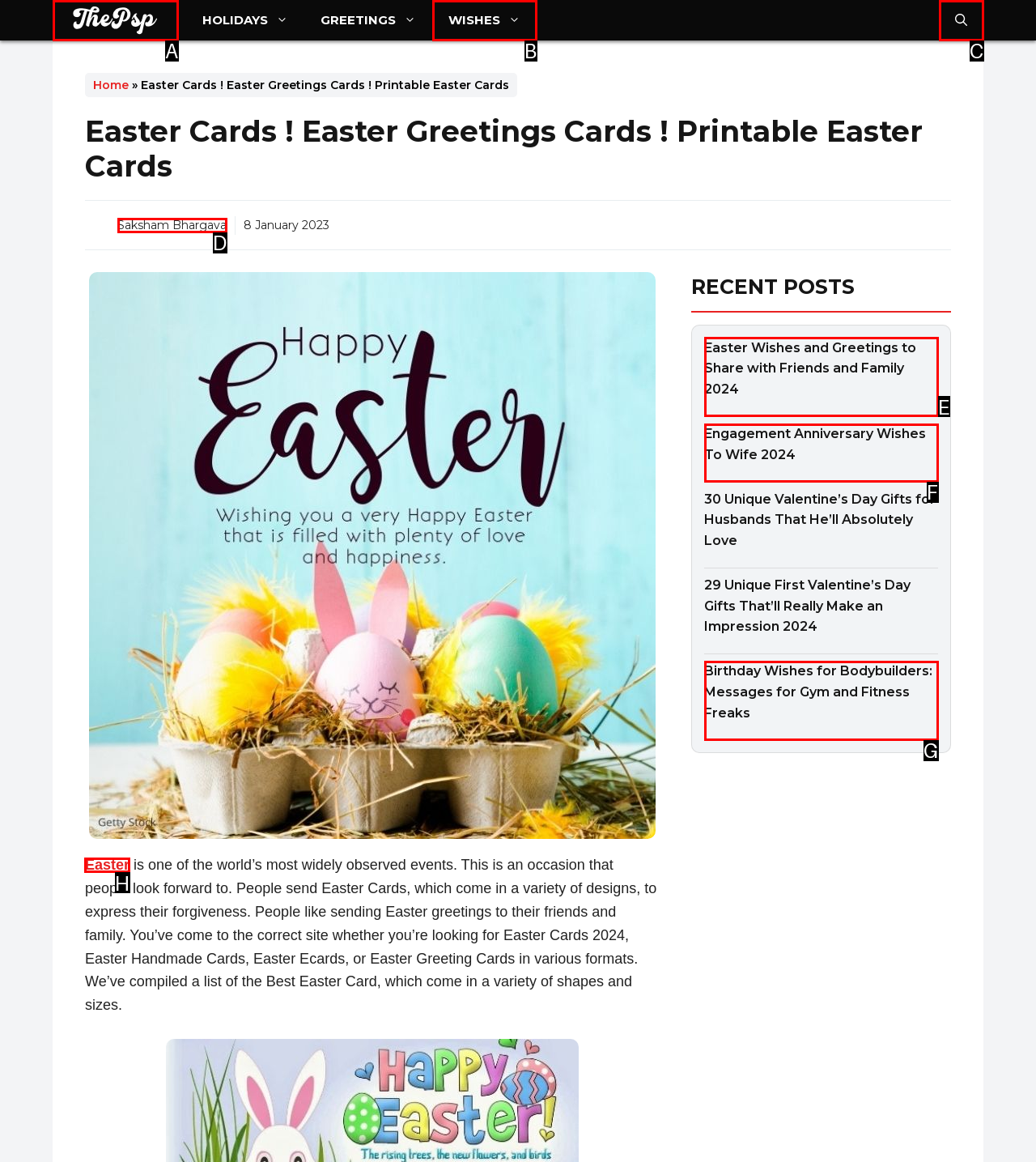Tell me which element should be clicked to achieve the following objective: Open the 'Easter' category
Reply with the letter of the correct option from the displayed choices.

H